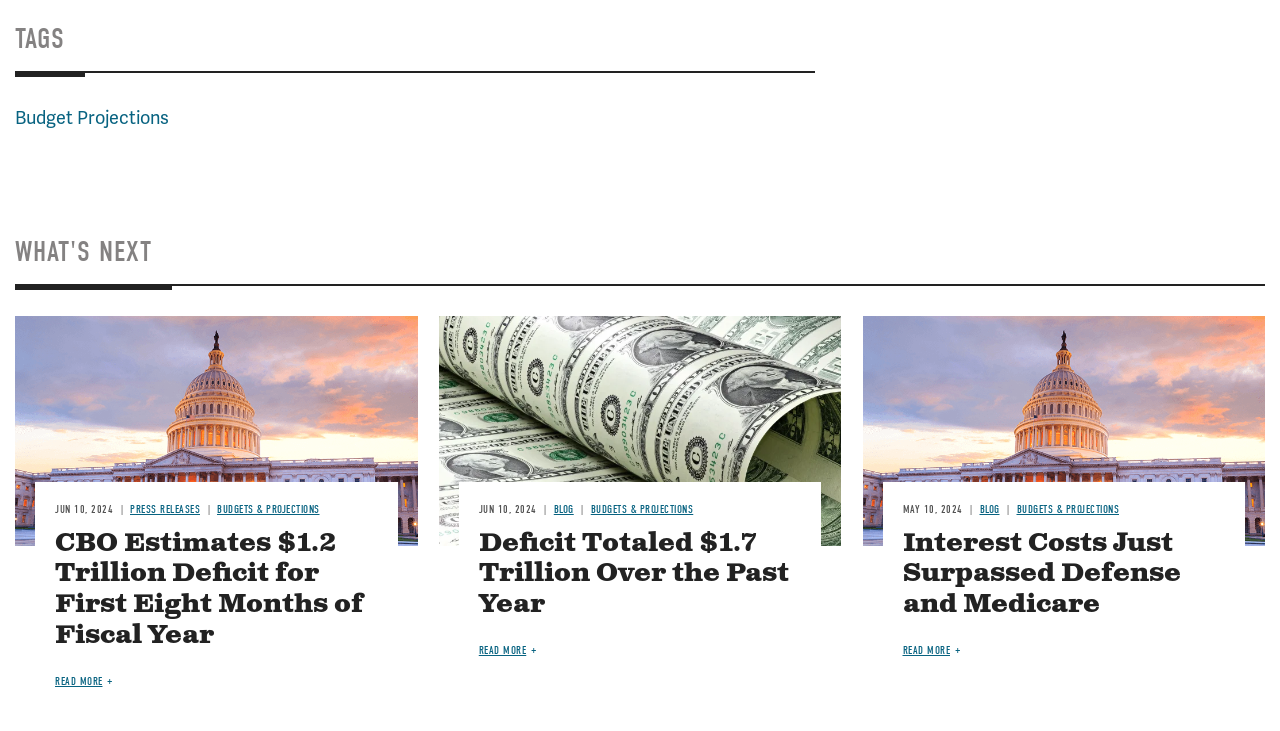Reply to the question with a single word or phrase:
What is the date of the second article?

JUN 10, 2024